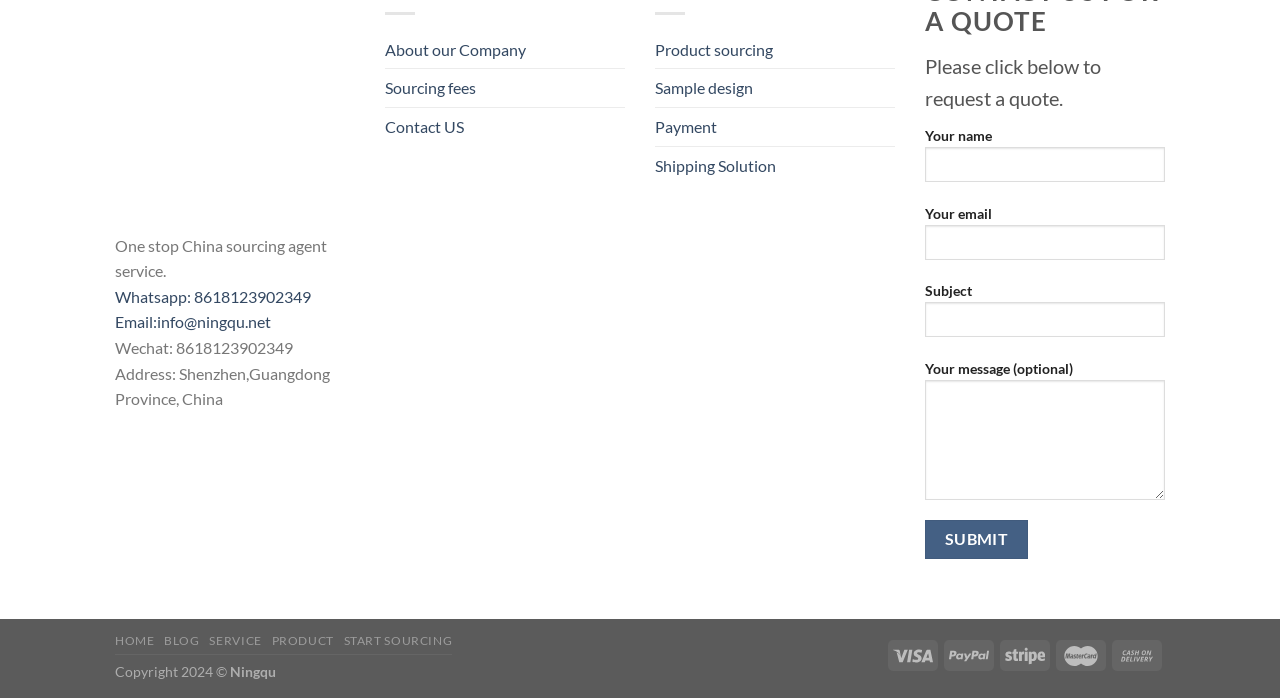Could you please study the image and provide a detailed answer to the question:
What is the company's address?

I found the company's address by looking at the static text element that says 'Address: Shenzhen,Guangdong Province, China'.